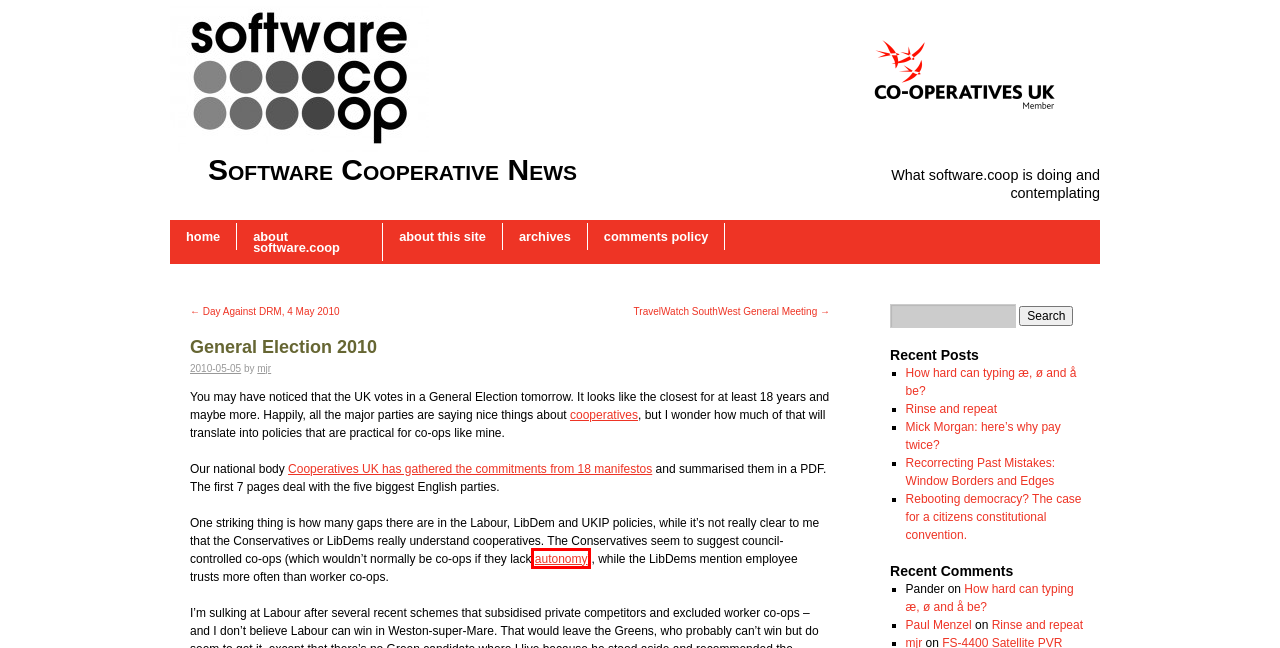Examine the screenshot of a webpage with a red bounding box around a specific UI element. Identify which webpage description best matches the new webpage that appears after clicking the element in the red bounding box. Here are the candidates:
A. About software.coop | Software Cooperative News
B. Archives | Software Cooperative News
C. Rebooting democracy? The case for a citizens constitutional convention. | Software Cooperative News
D. Cooperatives | Software Cooperative News
E. Recorrecting Past Mistakes: Window Borders and Edges | Software Cooperative News
F. Autonomy | Software Cooperative News
G. Comments Policy | Software Cooperative News
H. Mick Morgan: here’s why pay twice? | Software Cooperative News

F